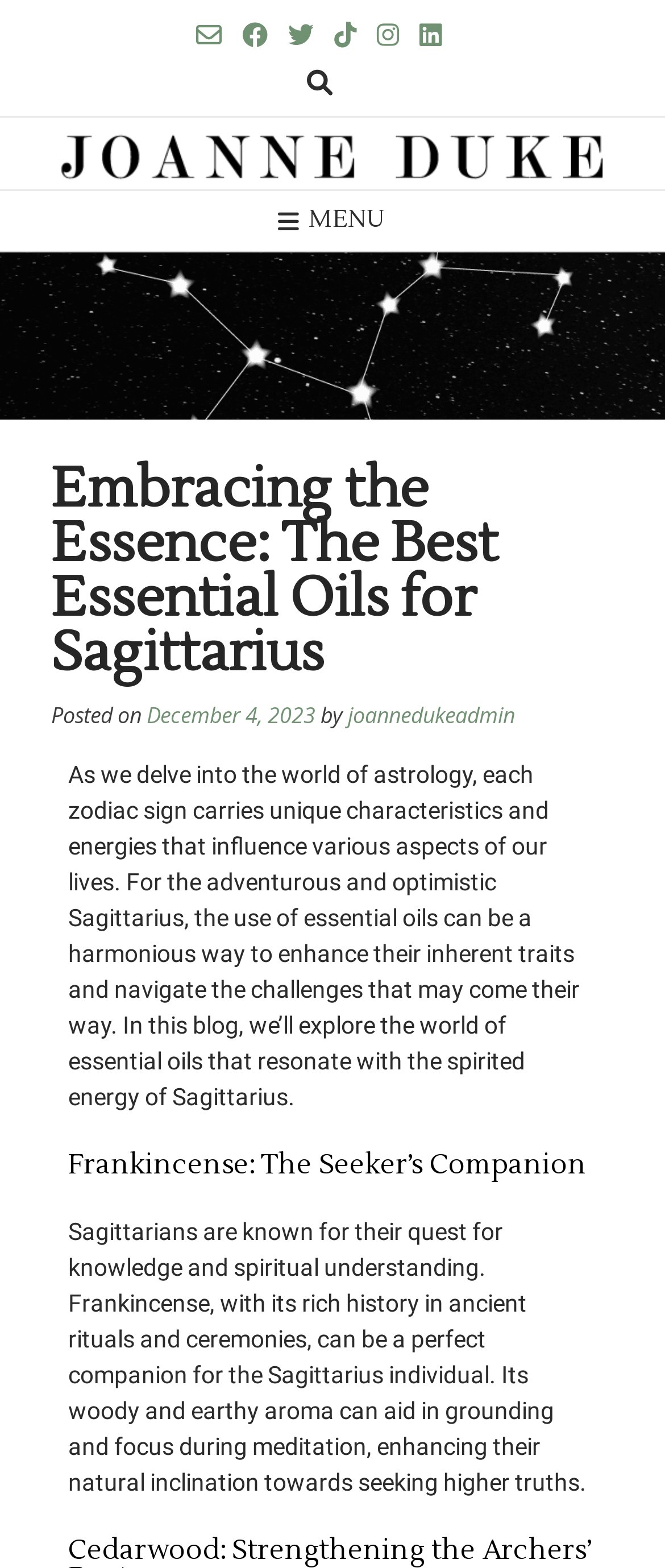What is the name of the website?
Please give a well-detailed answer to the question.

I determined the answer by looking at the link element with the text 'Joanne Duke Aromatherapy Candles' which is likely to be the website's name.